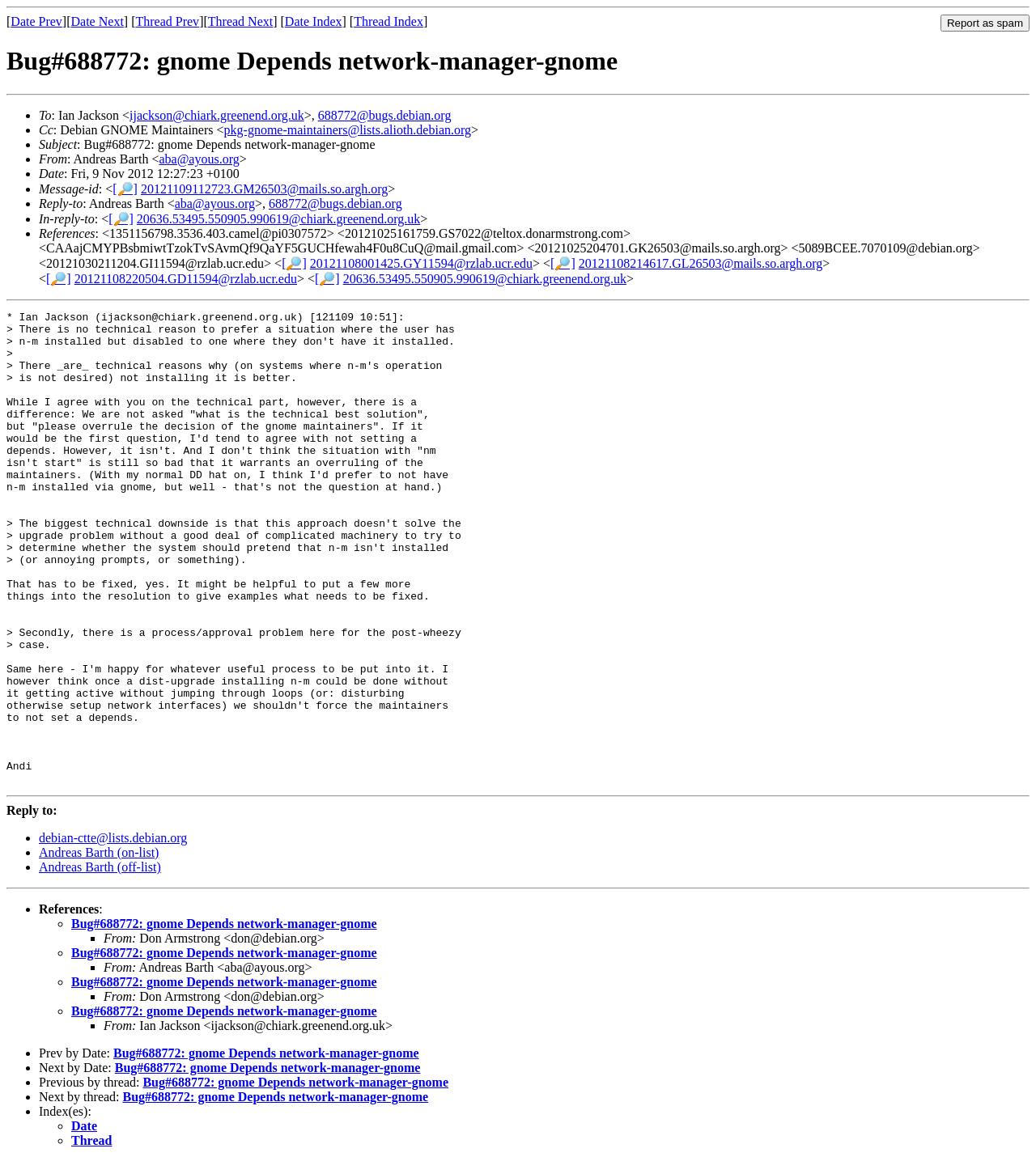Who is the sender of the email?
Based on the image, respond with a single word or phrase.

Andreas Barth